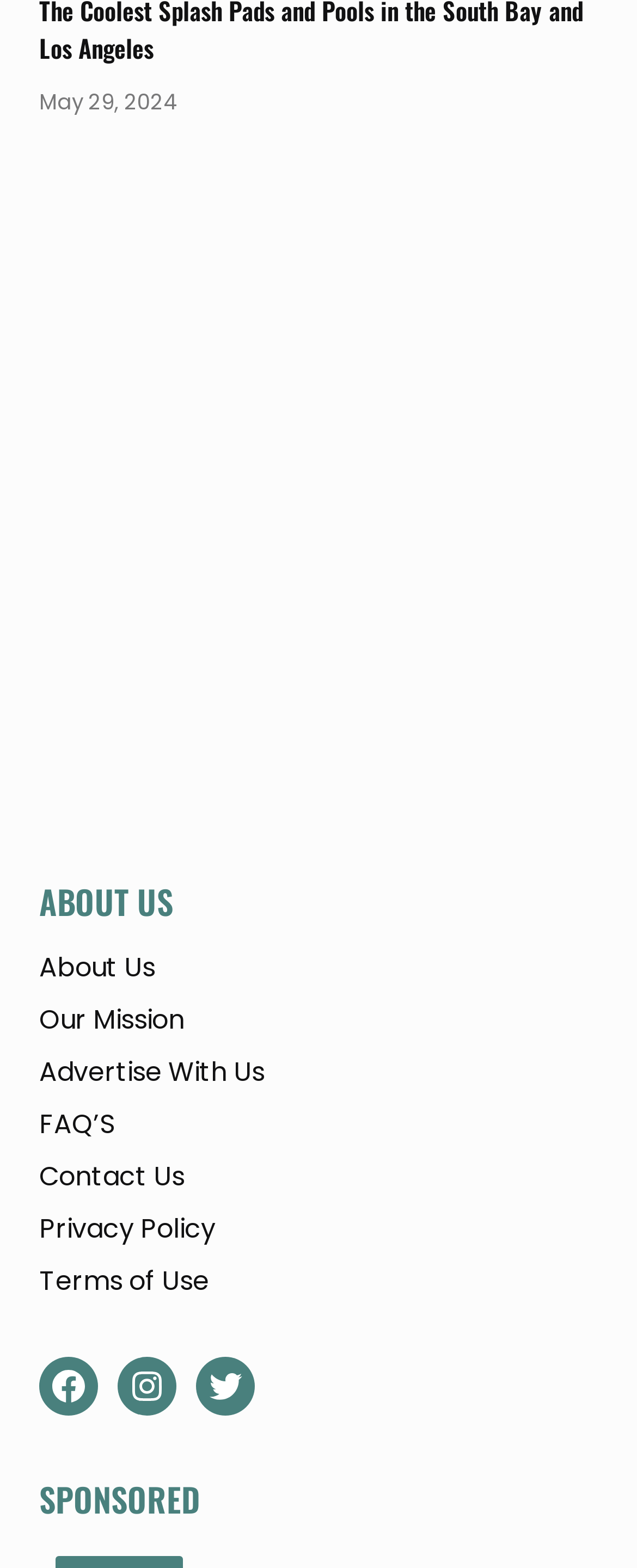What is the logo displayed above the 'ABOUT US' heading?
Based on the image content, provide your answer in one word or a short phrase.

Facebook community accelerator logo